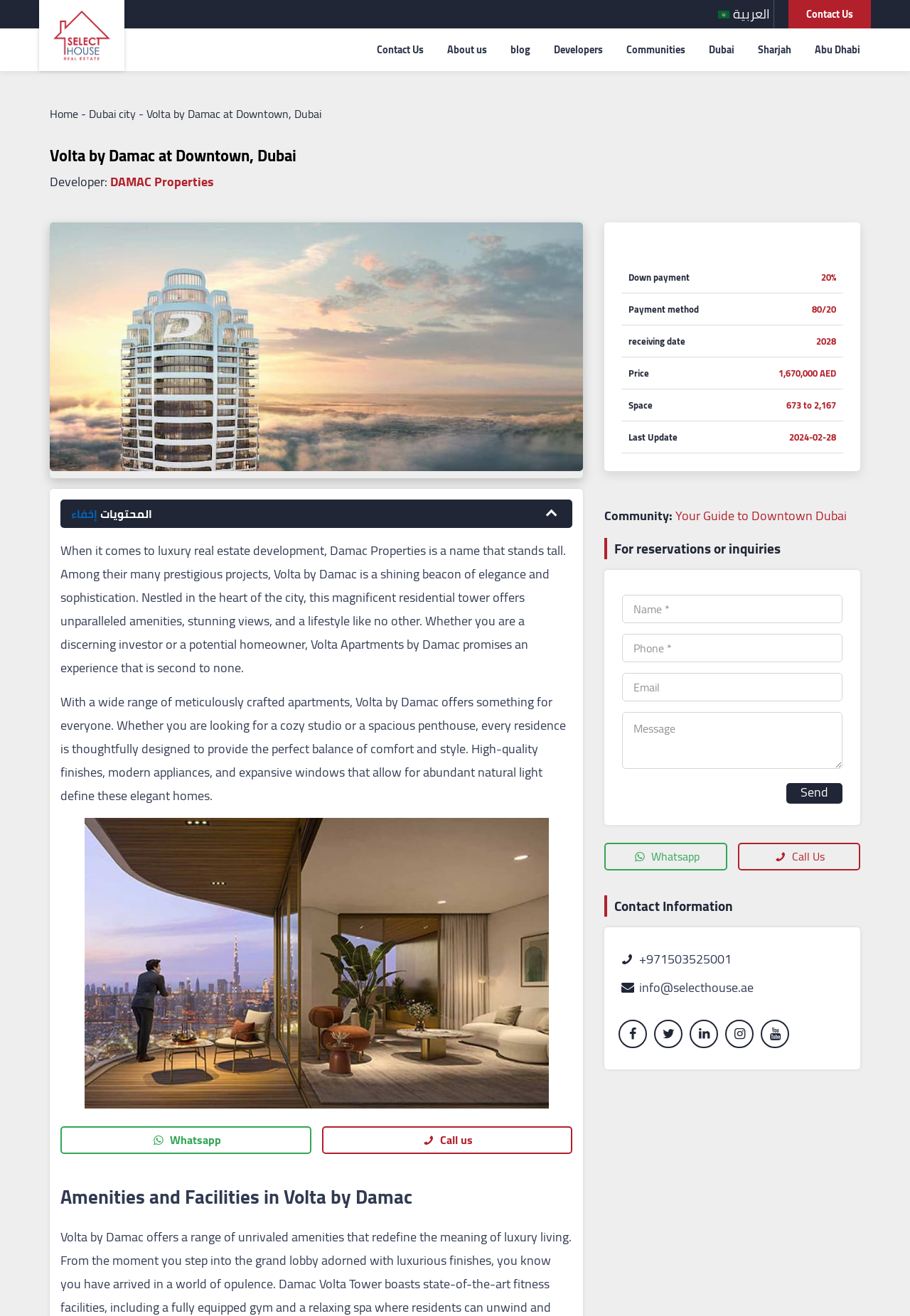What is the price of Volta by Damac?
Answer briefly with a single word or phrase based on the image.

1,670,000 AED